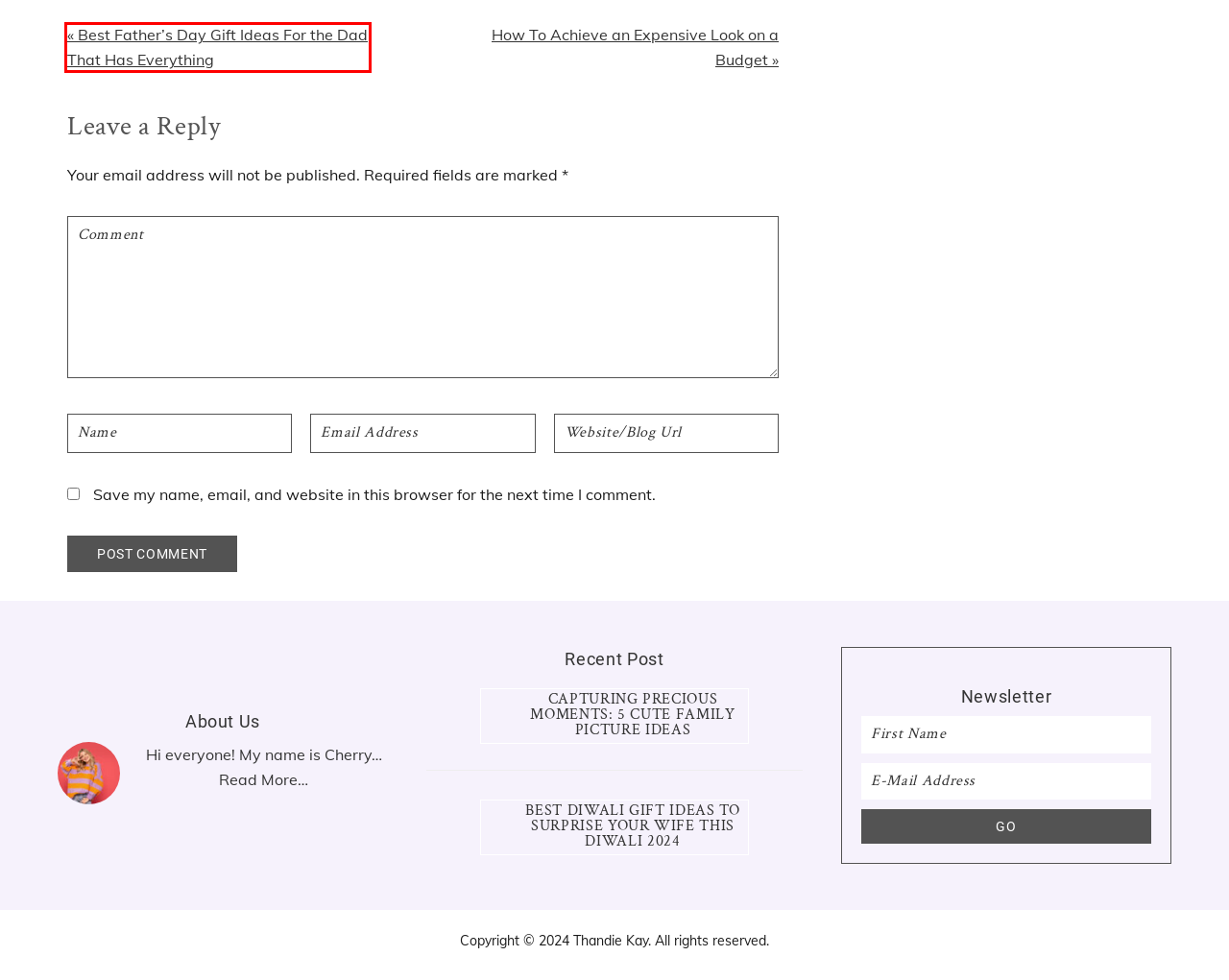You are provided with a screenshot of a webpage highlighting a UI element with a red bounding box. Choose the most suitable webpage description that matches the new page after clicking the element in the bounding box. Here are the candidates:
A. 4 Best-in-class Ways to Find Apartments for Rent
B. Lifestyle
C. Everything to Know About Claw Hammers
D. From Wardrobe to Garden: Upcycling Fashion Pieces for DIY Home Decor
E. Best Father’s Day Gift Ideas For the Dad That Has Everything
F. Travel
G. South Carolina Roofing Contractors | Connect In Seconds!
H. How To Achieve an Expensive Look on a Budget

E